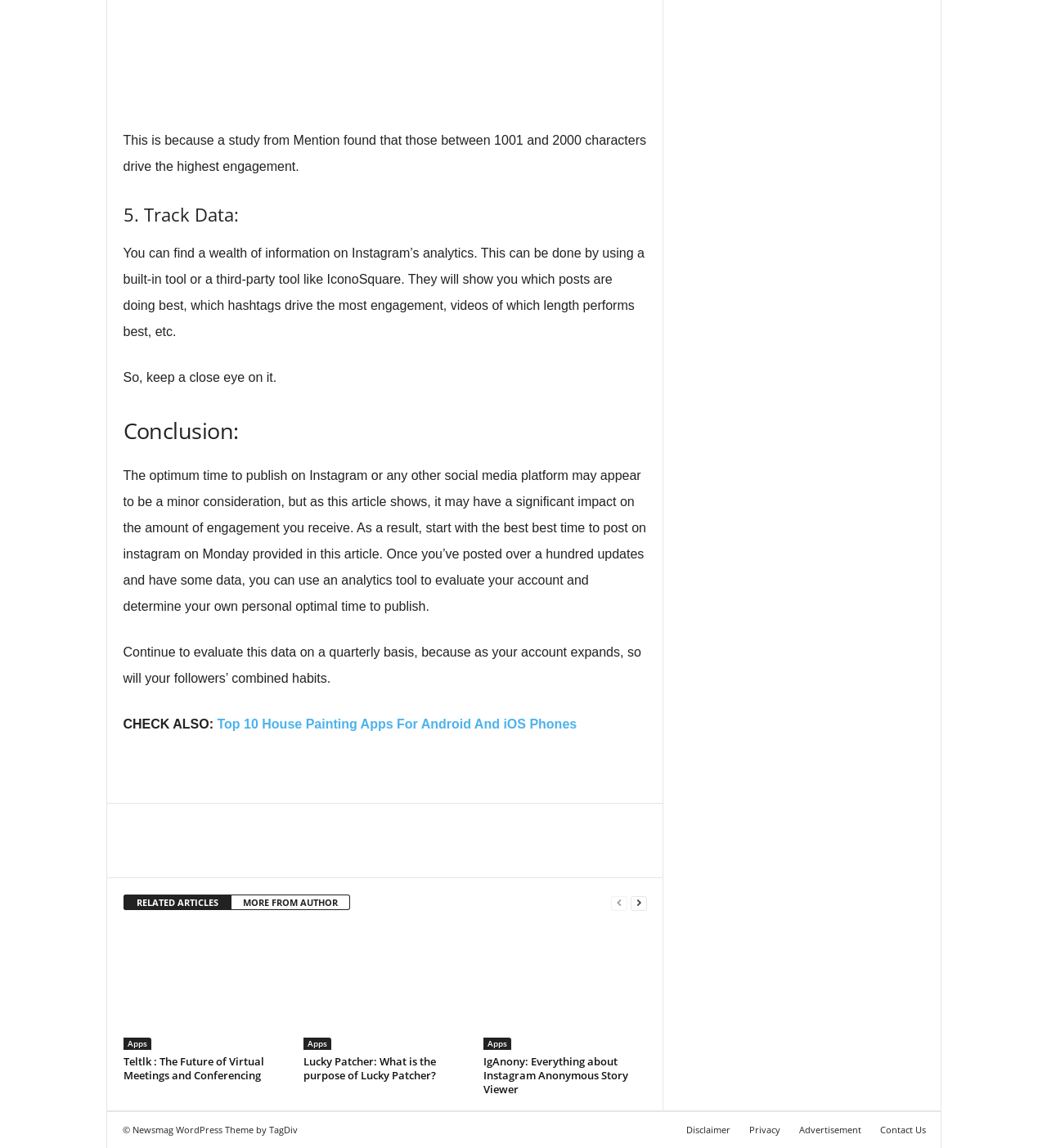What tool can be used to track Instagram analytics?
Use the information from the screenshot to give a comprehensive response to the question.

According to the article, IconoSquare is a third-party tool that can be used to track Instagram analytics, in addition to Instagram's built-in tool.